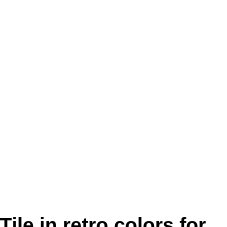Describe all the elements in the image extensively.

This image showcases an array of retro bathroom tiles displayed in vibrant colors, vividly highlighting the nostalgic charm of mid-century design. The tiles, characterized by their unique patterns and hues, evoke the distinct style popular in the 20th century, making them an appealing choice for anyone looking to add a touch of vintage elegance to modern interiors. The image is part of a feature discussing 36 places to find such authentic retro tiles, emphasizing the ongoing influence of classic design in contemporary home decor.